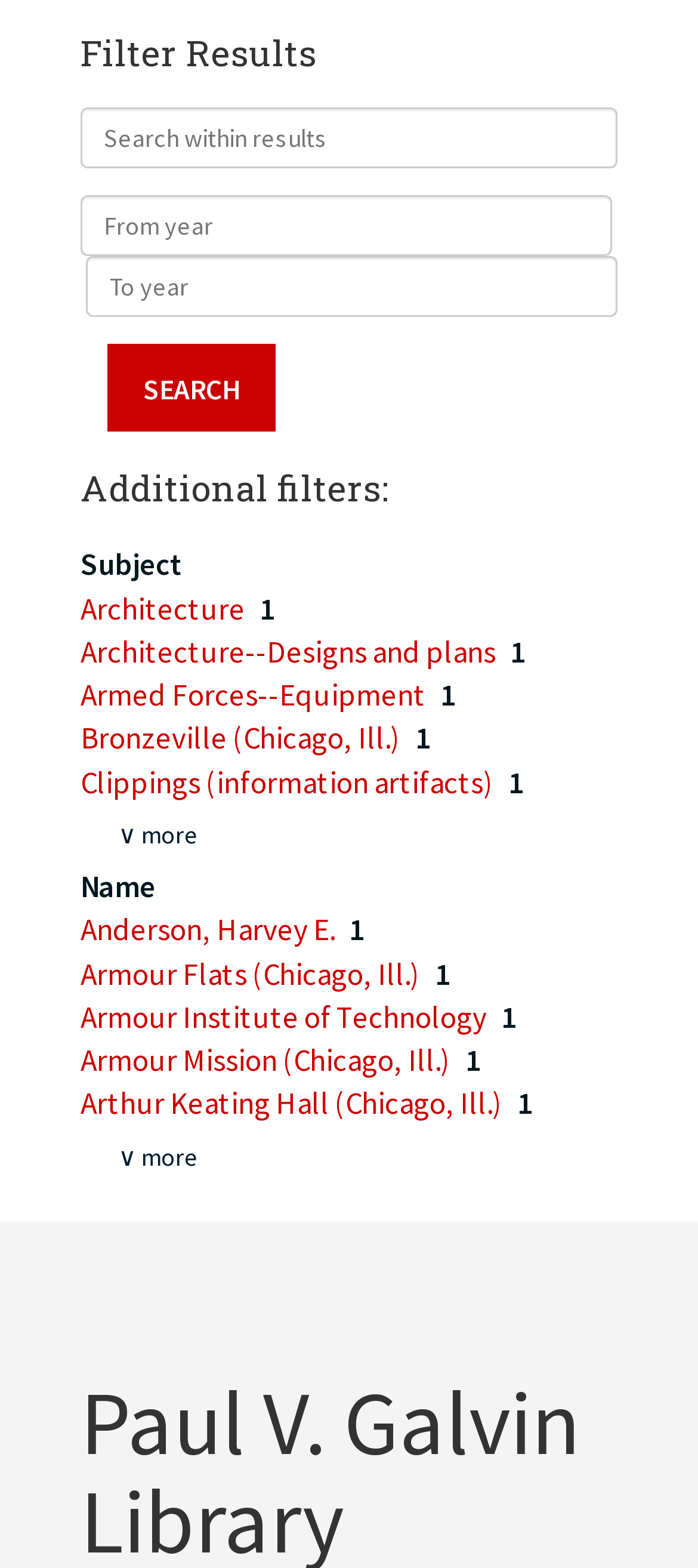What is the purpose of the 'Search within results' textbox?
Please give a well-detailed answer to the question.

The 'Search within results' textbox is located below the 'Filter Results' heading, and it allows users to input keywords to filter the search results. This suggests that the textbox is intended to refine the search results, making it easier for users to find specific information.